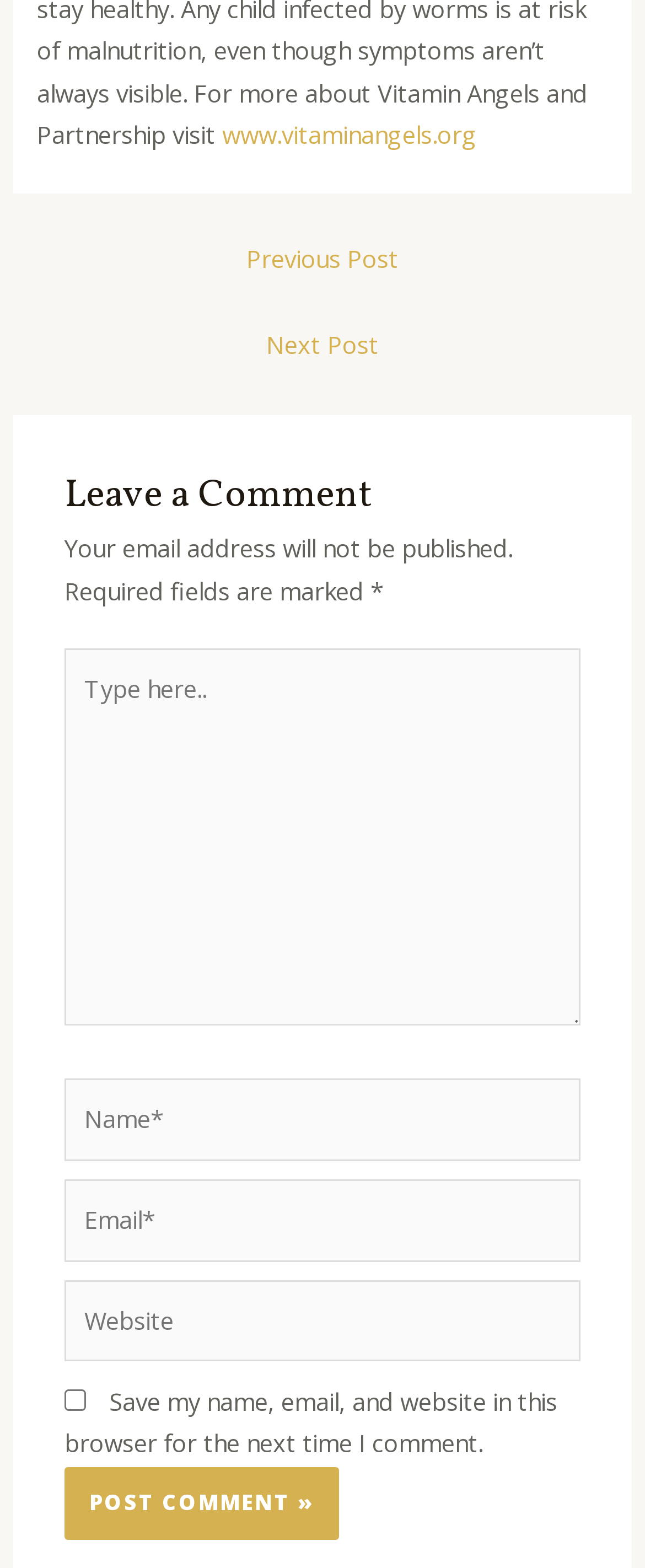Please determine the bounding box coordinates of the element to click on in order to accomplish the following task: "Click the post comment button". Ensure the coordinates are four float numbers ranging from 0 to 1, i.e., [left, top, right, bottom].

[0.1, 0.936, 0.526, 0.982]